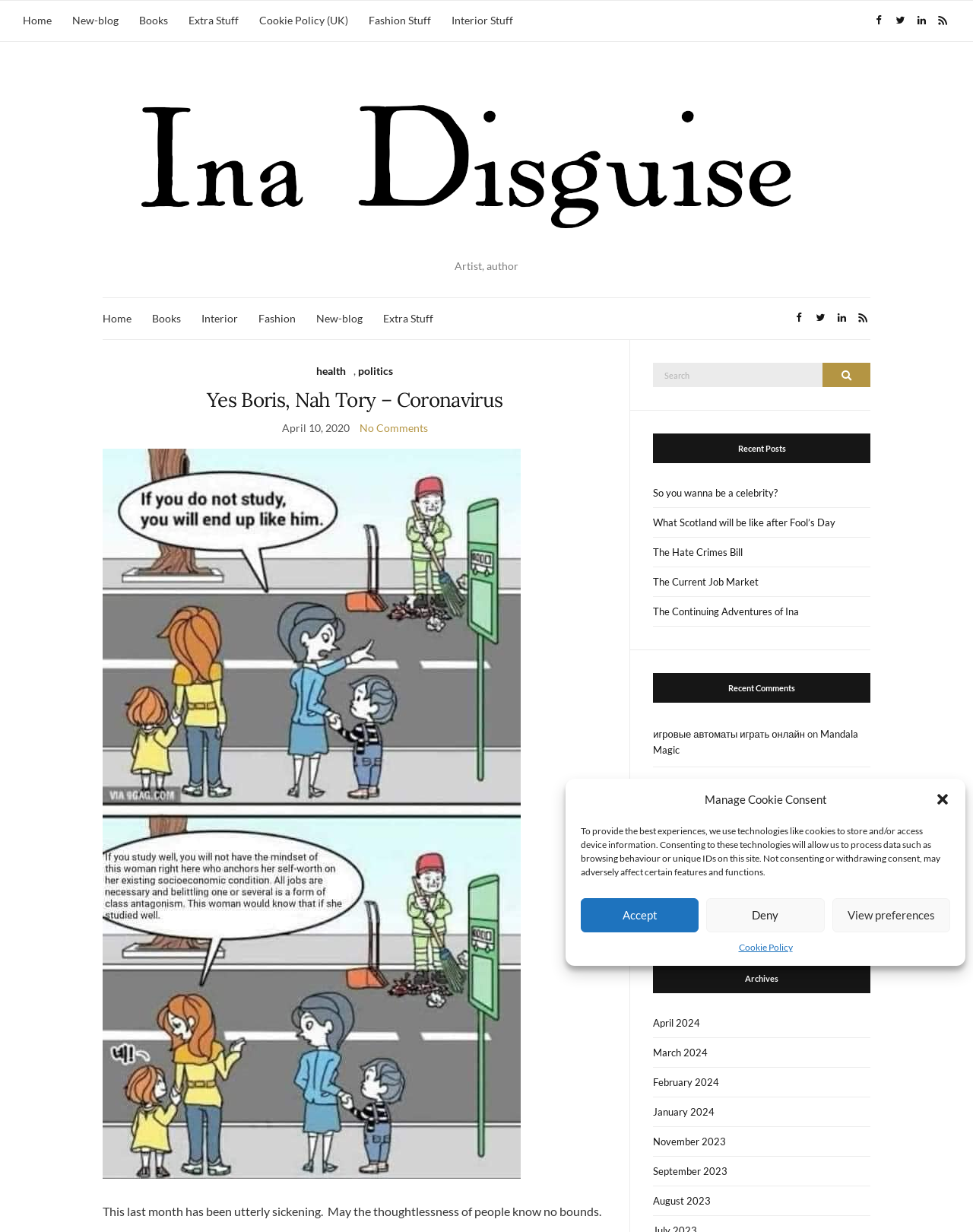Please reply with a single word or brief phrase to the question: 
How many links are there in the 'Recent Posts' section?

5